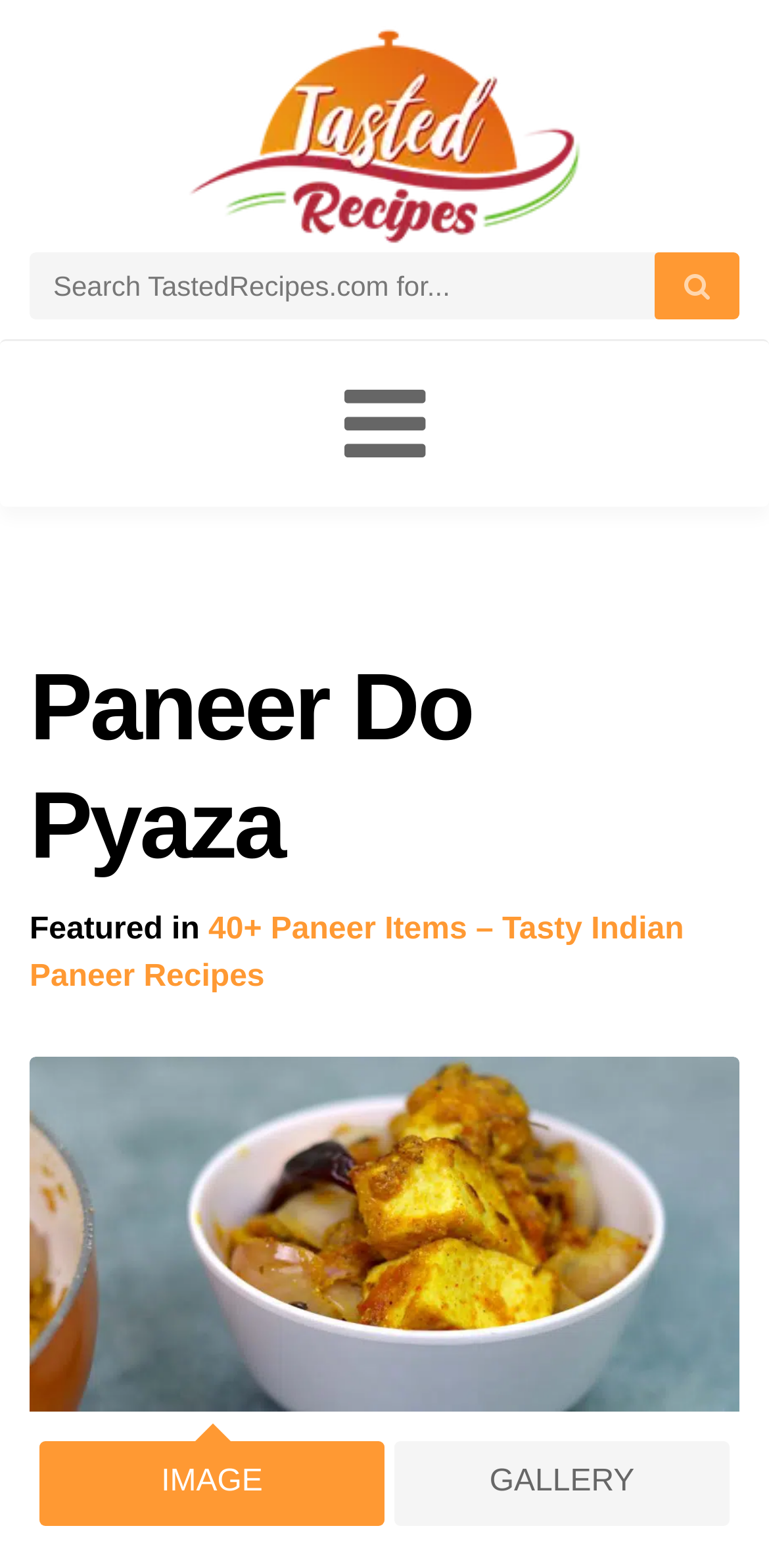Give the bounding box coordinates for this UI element: "Toggle navigation". The coordinates should be four float numbers between 0 and 1, arranged as [left, top, right, bottom].

[0.419, 0.228, 0.581, 0.313]